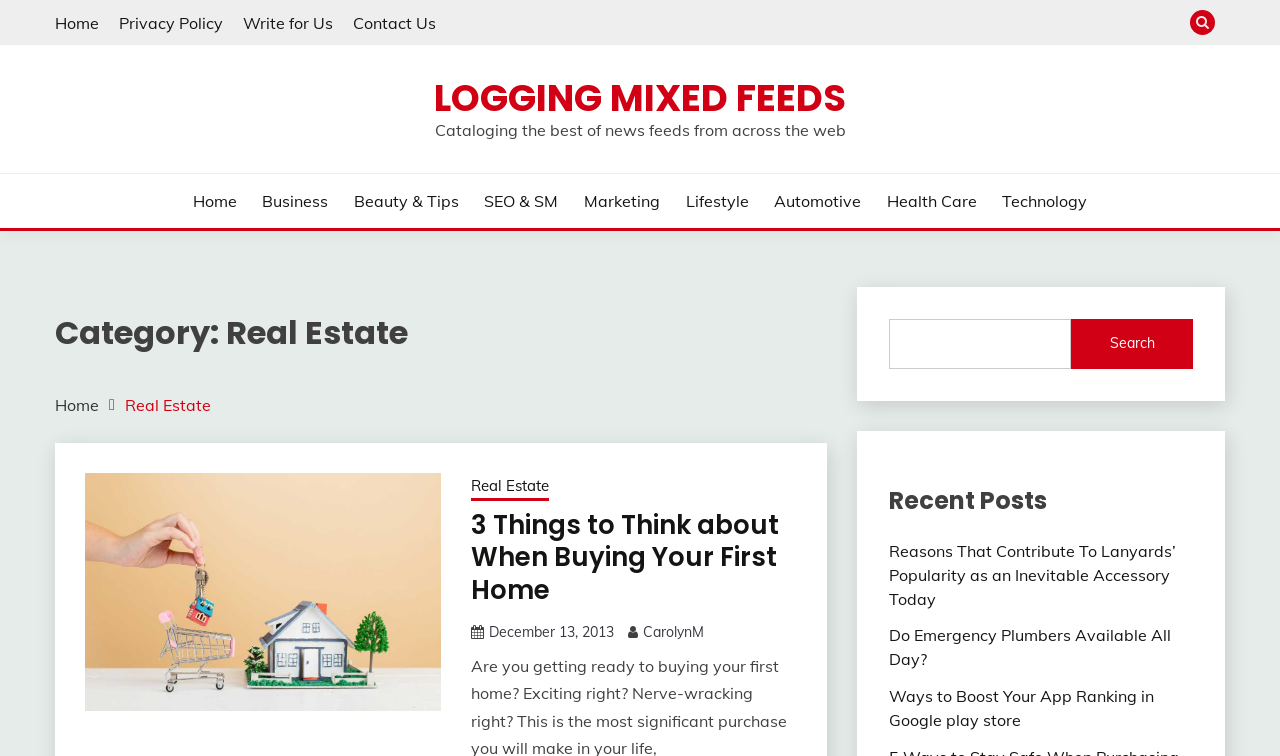Highlight the bounding box coordinates of the element you need to click to perform the following instruction: "Search for something."

[0.694, 0.422, 0.932, 0.488]